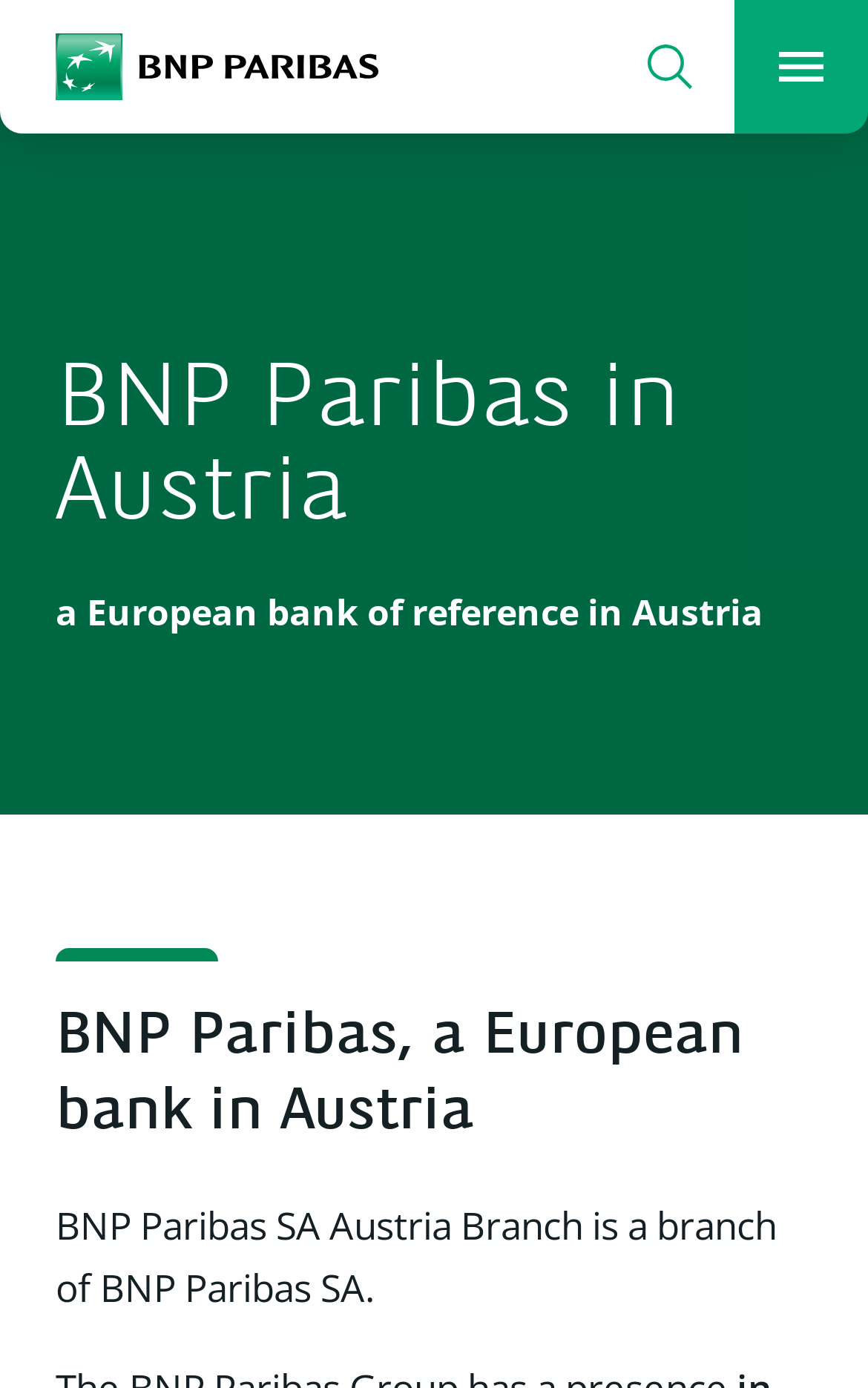What is the logo of the bank?
Examine the webpage screenshot and provide an in-depth answer to the question.

The logo of the bank is located at the top left corner of the webpage, and it is an image with a bounding box coordinate of [0.064, 0.024, 0.435, 0.072].